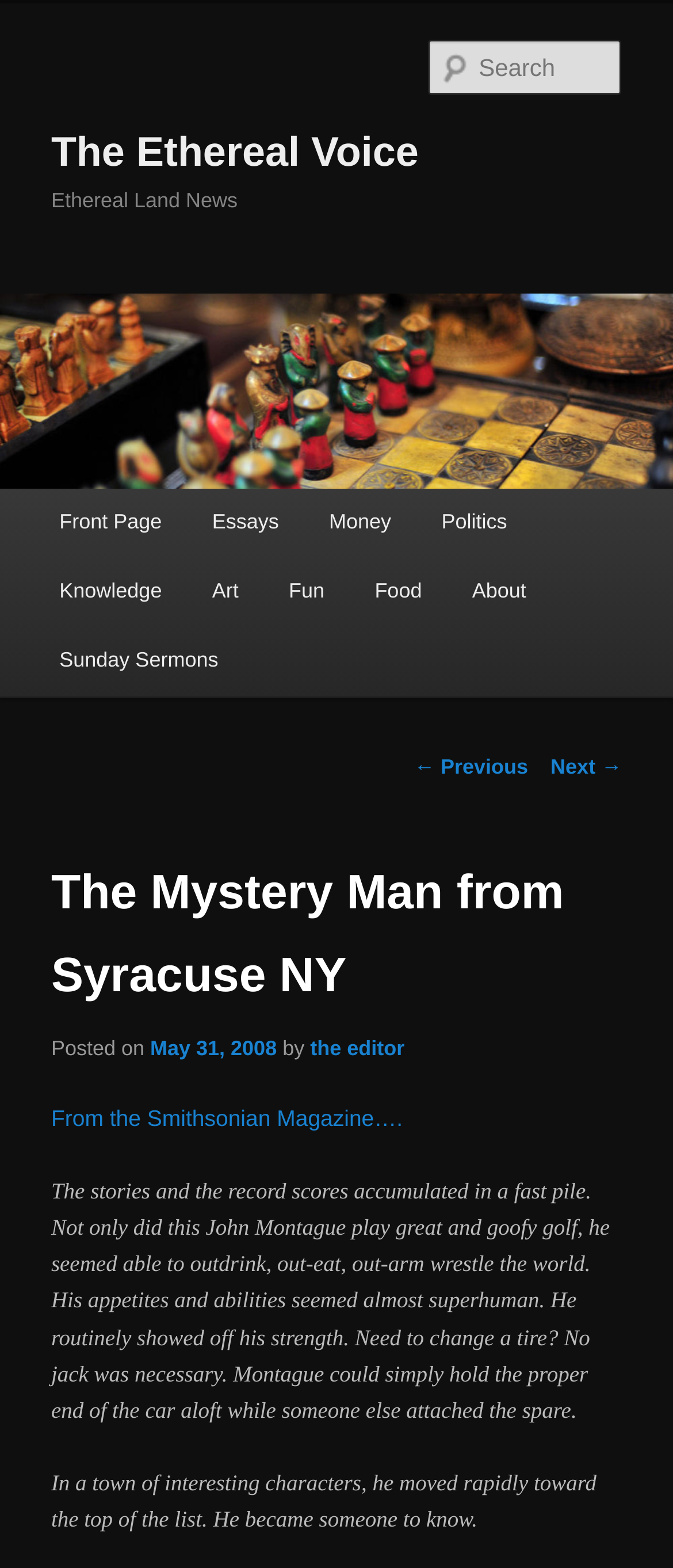What is the date of the post? Analyze the screenshot and reply with just one word or a short phrase.

May 31, 2008